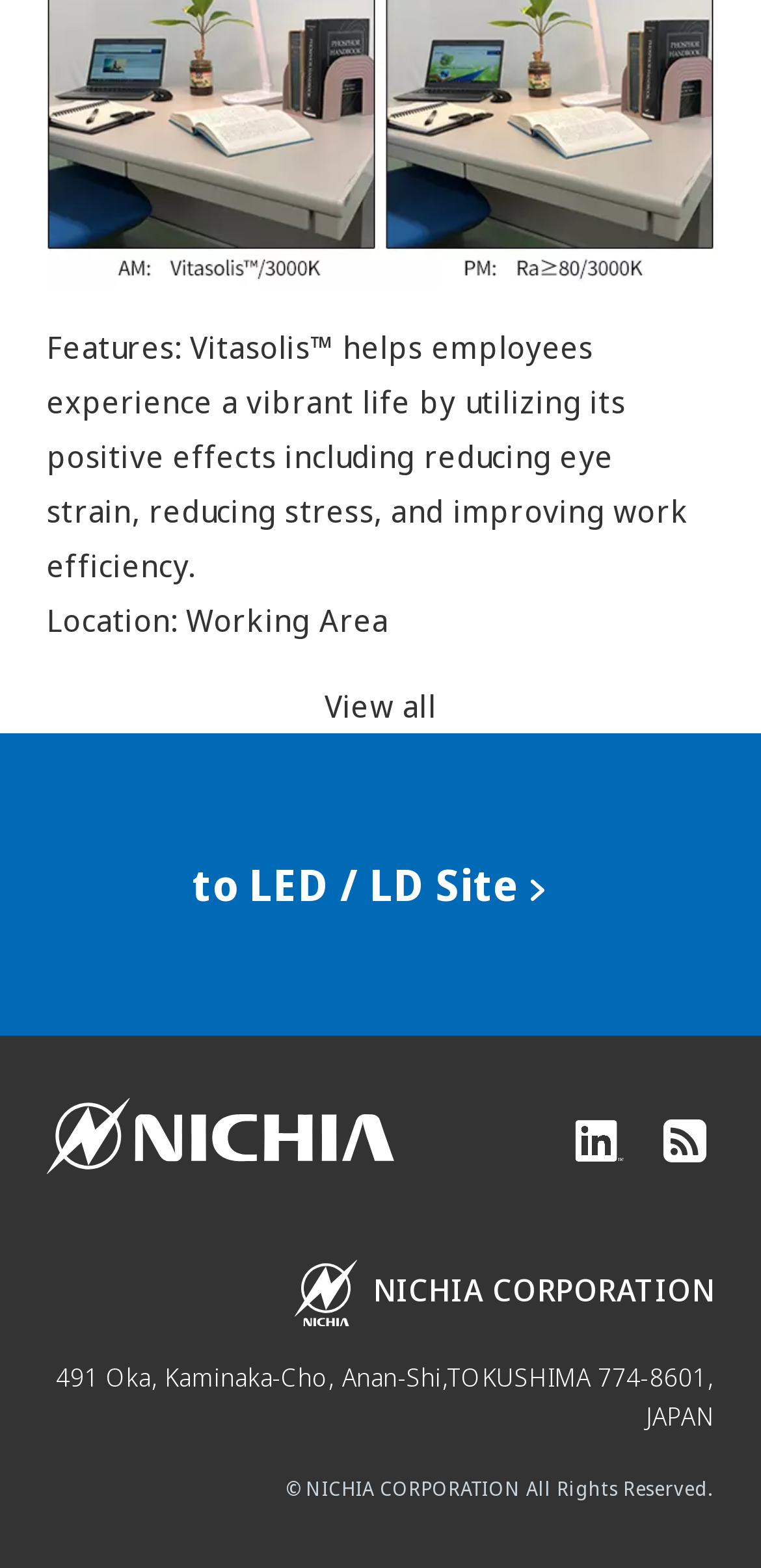What is the company name?
Use the image to give a comprehensive and detailed response to the question.

The company name can be found in multiple elements, including the link element with ID 59, the image element with ID 140, and the image element with ID 178, all of which contain the text 'NICHIA CORPORATION'.